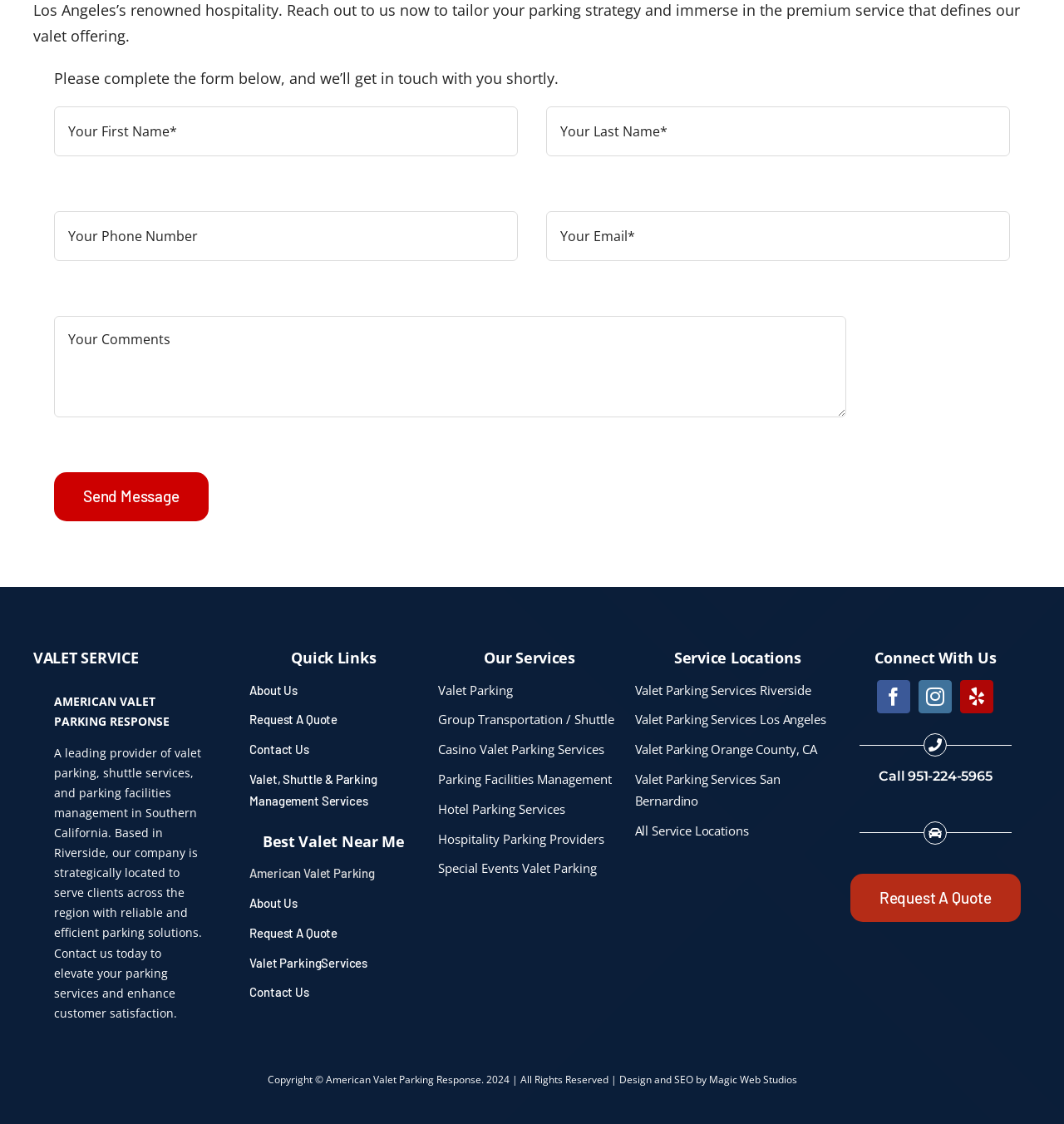Based on the element description: "aria-label="facebook"", identify the bounding box coordinates for this UI element. The coordinates must be four float numbers between 0 and 1, listed as [left, top, right, bottom].

[0.824, 0.605, 0.856, 0.634]